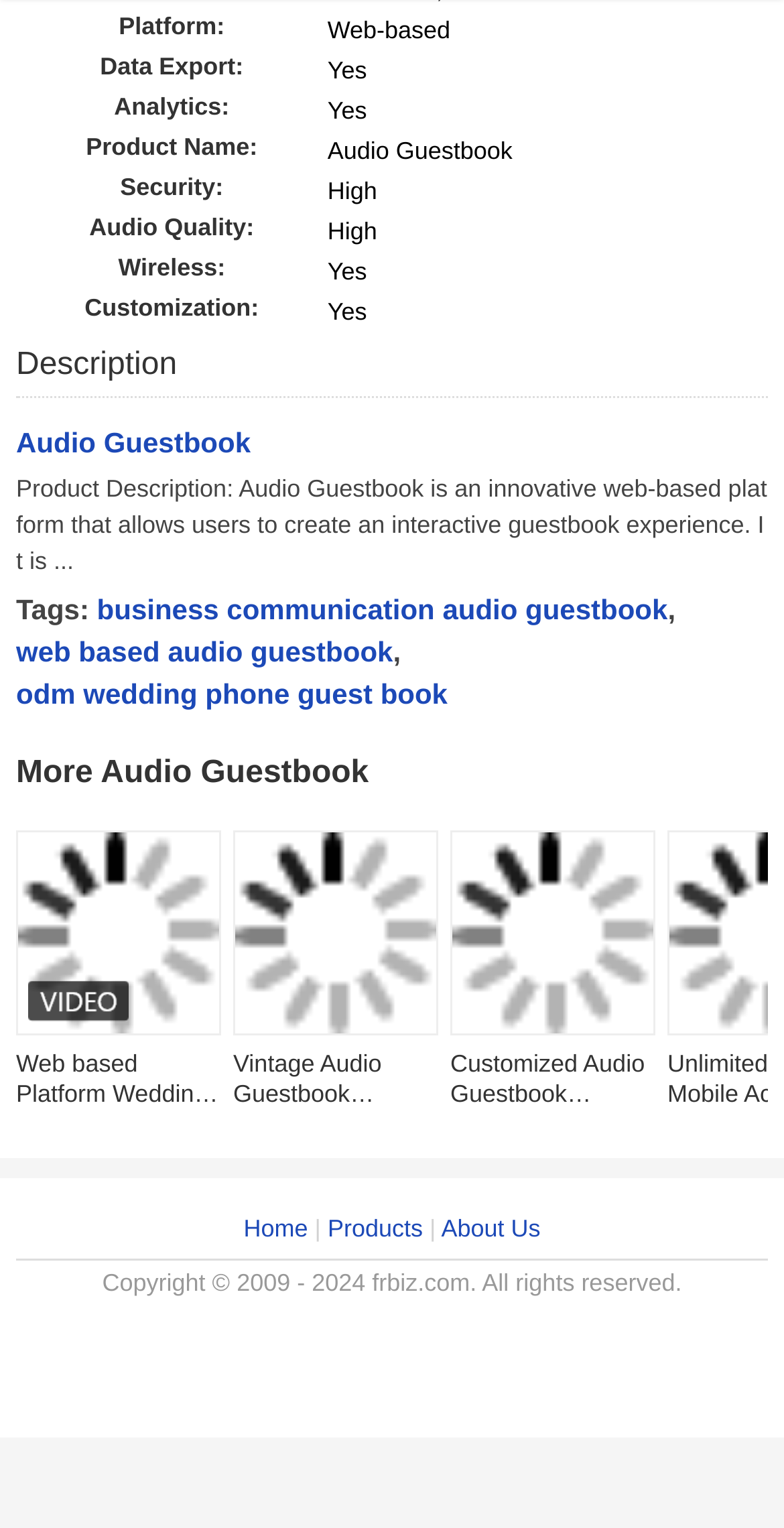Please examine the image and answer the question with a detailed explanation:
Is data export available?

I found a rowheader element with the text 'Data Export:' and a corresponding gridcell element with the text 'Yes'. This indicates that data export is available for this product.